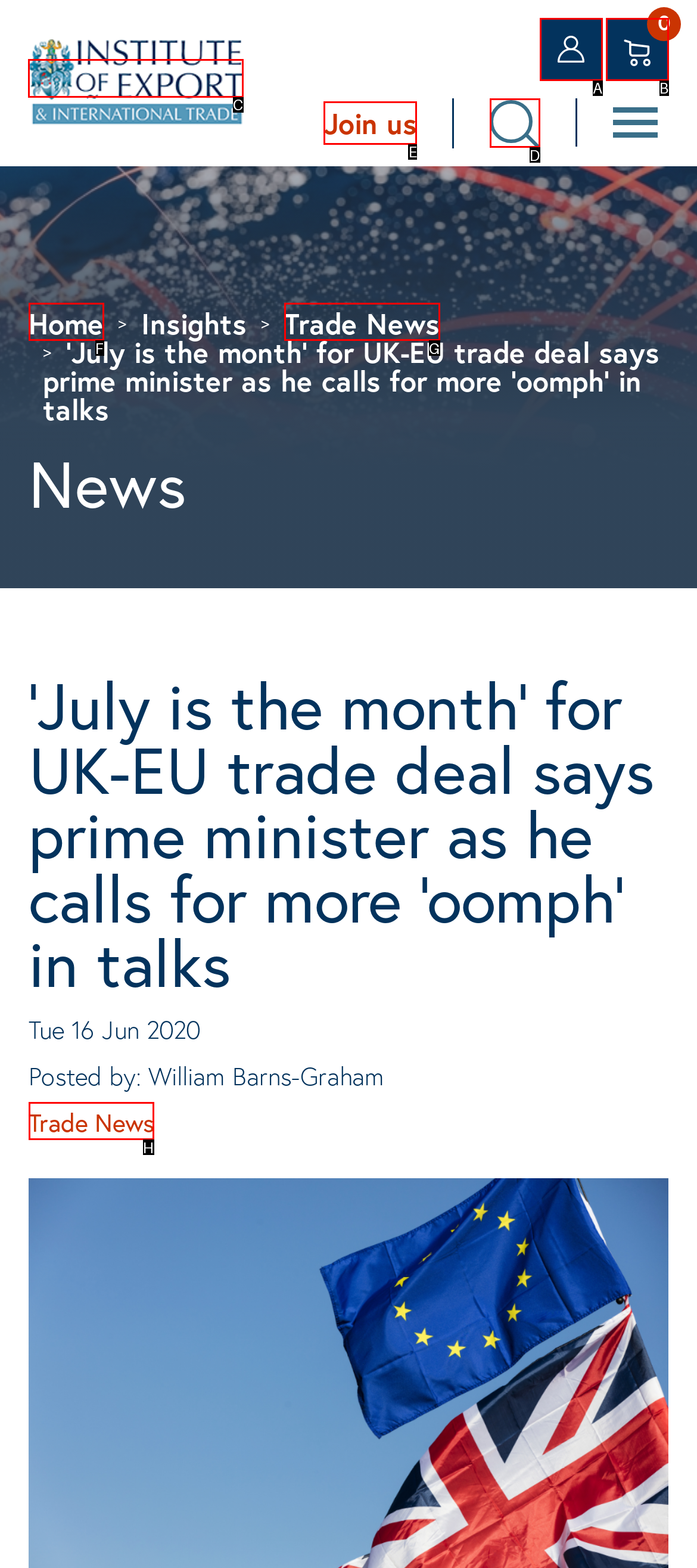Which option should be clicked to complete this task: Click IOE Logo
Reply with the letter of the correct choice from the given choices.

C